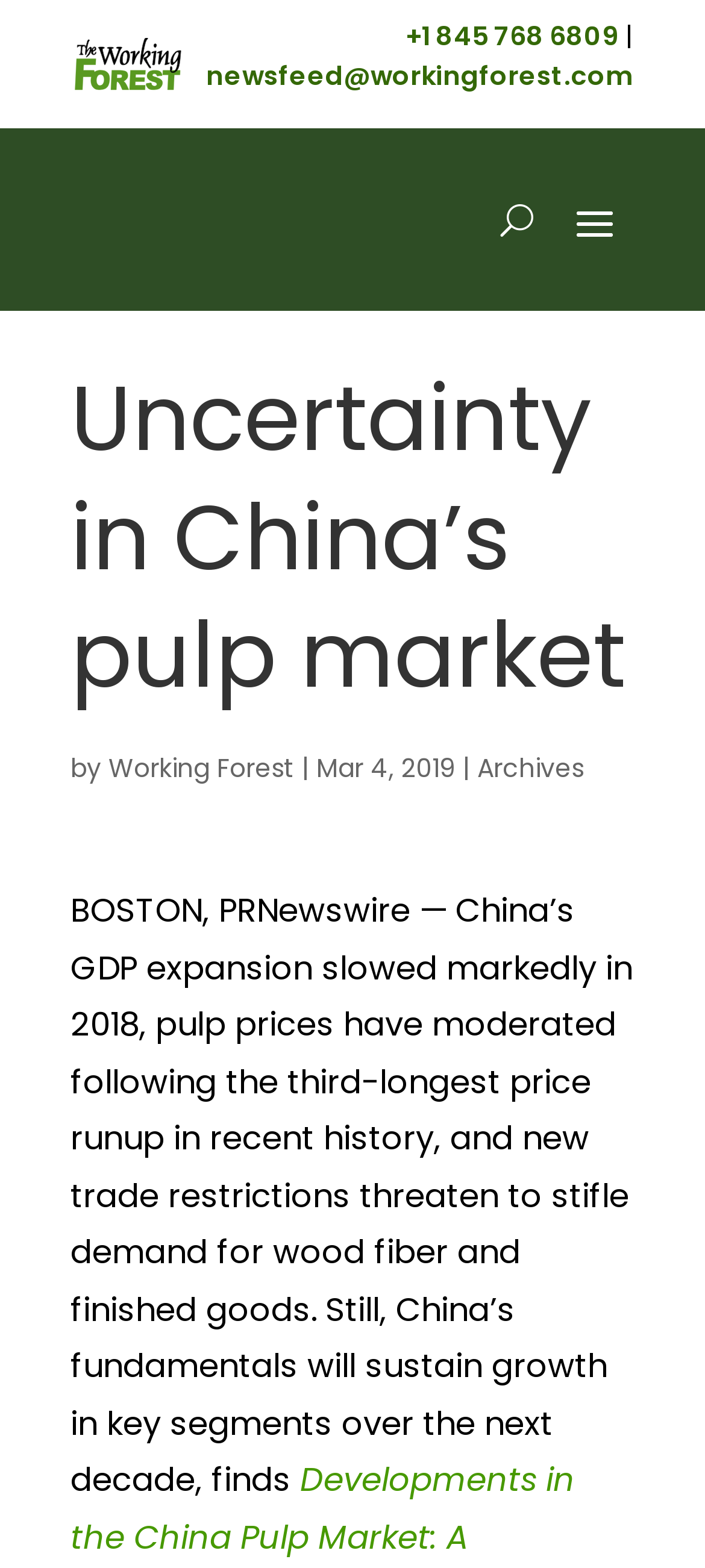Describe all the key features and sections of the webpage thoroughly.

The webpage is about an article titled "Uncertainty in China's pulp market" from The Working Forest. At the top left of the page, there is an image of the Official Working Forest LOGO. To the right of the logo, there is a phone number "+1 845 768 6809" and a vertical line separator. Below the phone number, there is an email address "newsfeed@workingforest.com".

The main content of the article is headed by a large title "Uncertainty in China’s pulp market" which spans almost the entire width of the page. Below the title, there is a byline with the text "by" followed by a link to "Working Forest" and a vertical line separator. The date "Mar 4, 2019" is placed to the right of the byline. 

Further down, there is a link to "Archives" at the top right corner of the main content area. The main article text begins below the title and byline, discussing China's GDP expansion, pulp prices, and trade restrictions. The text is a summary of the article's content, highlighting the uncertainty in China's pulp market despite sustained growth in key segments over the next decade.